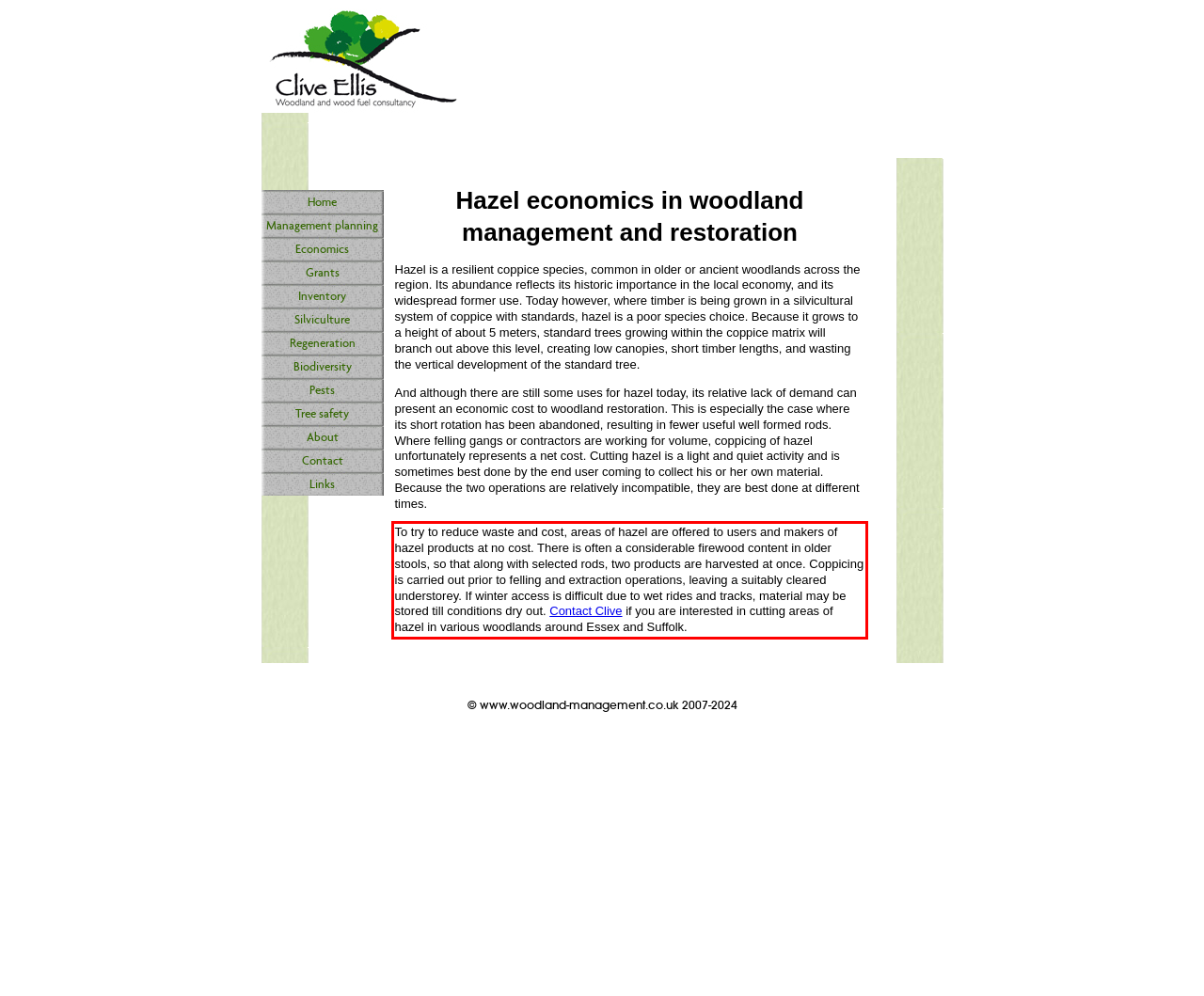Identify the text within the red bounding box on the webpage screenshot and generate the extracted text content.

To try to reduce waste and cost, areas of hazel are offered to users and makers of hazel products at no cost. There is often a considerable firewood content in older stools, so that along with selected rods, two products are harvested at once. Coppicing is carried out prior to felling and extraction operations, leaving a suitably cleared understorey. If winter access is difficult due to wet rides and tracks, material may be stored till conditions dry out. Contact Clive if you are interested in cutting areas of hazel in various woodlands around Essex and Suffolk.